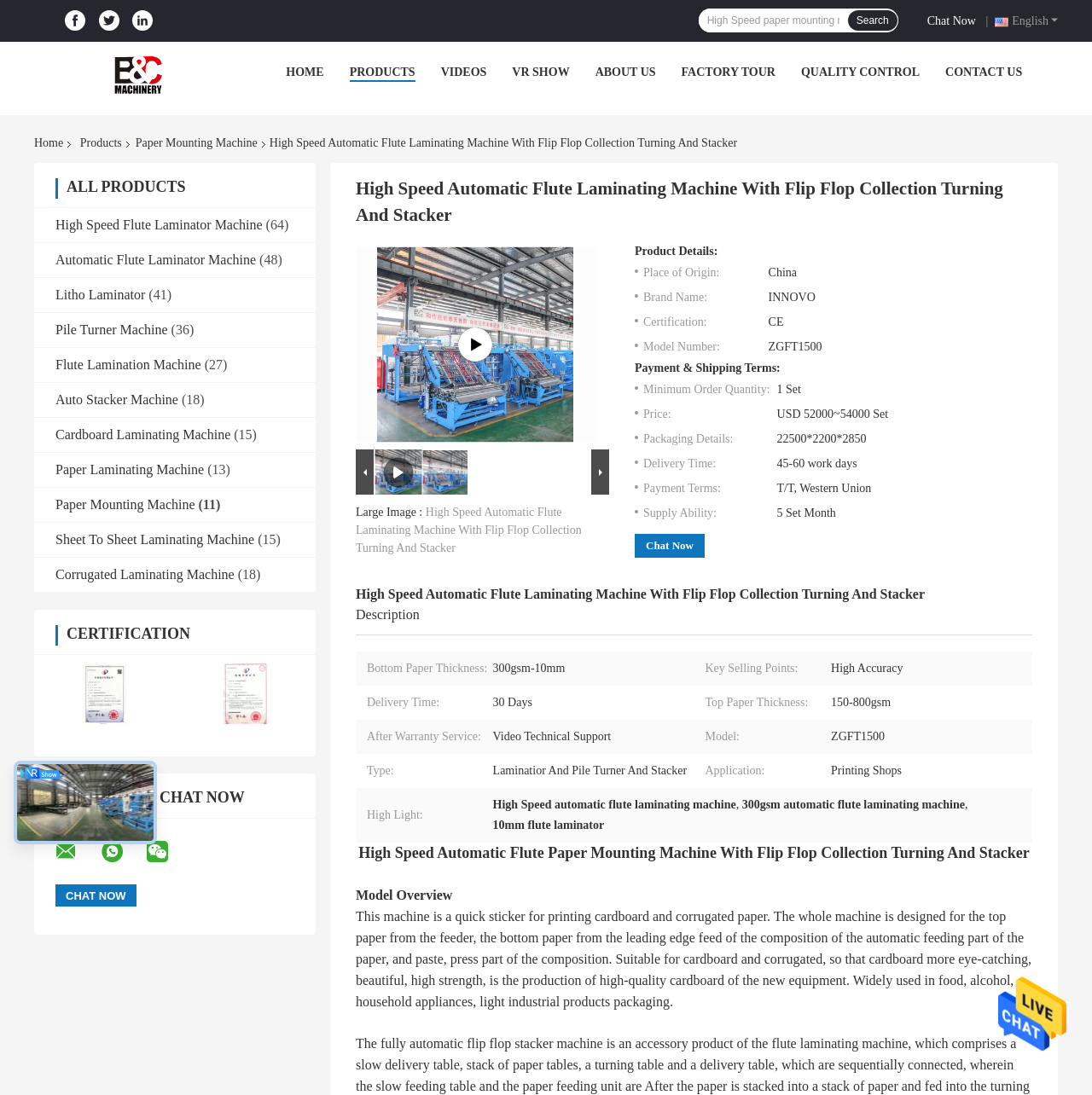Please find the main title text of this webpage.

High Speed Automatic Flute Laminating Machine With Flip Flop Collection Turning And Stacker